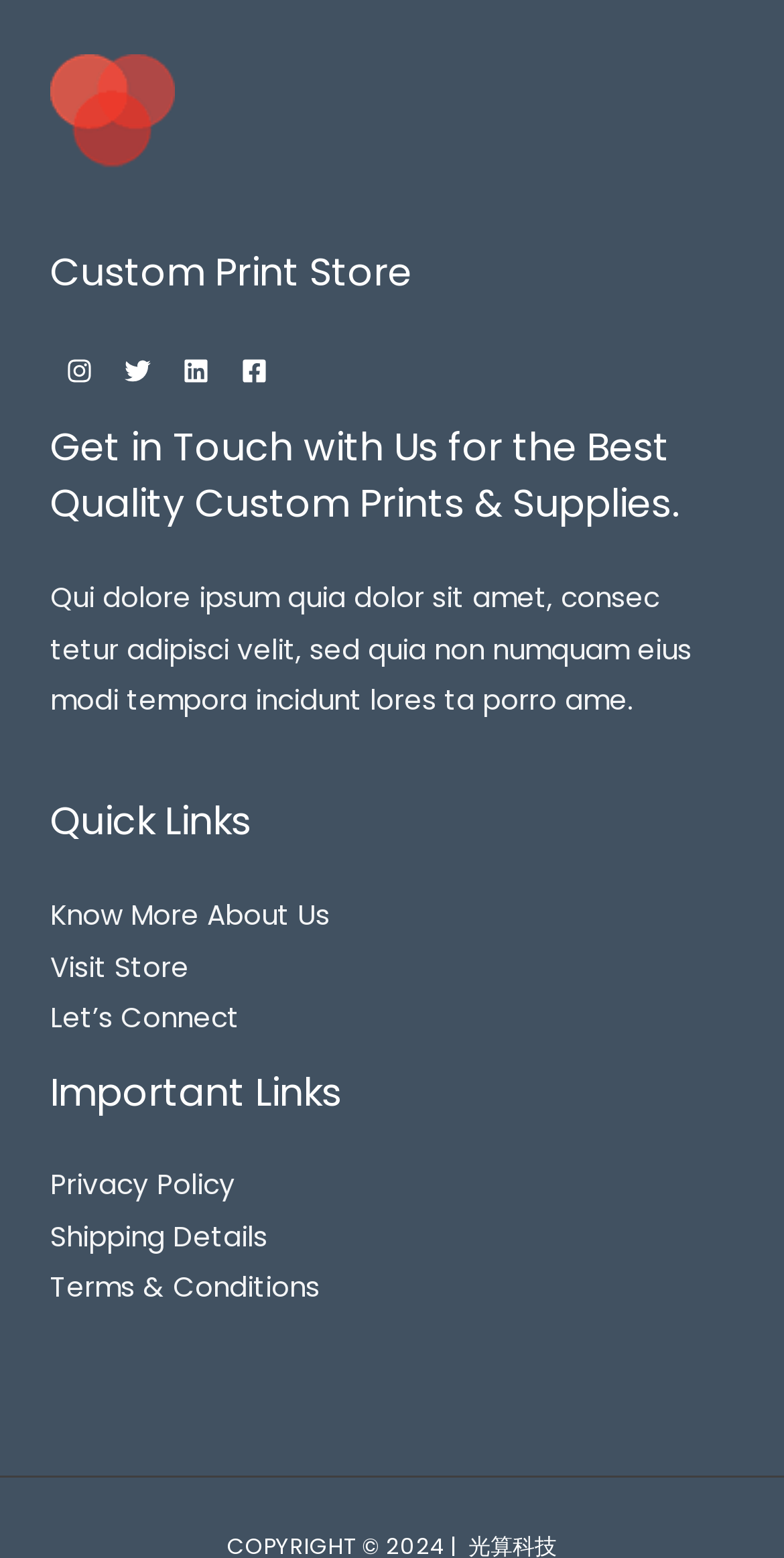Provide the bounding box coordinates for the area that should be clicked to complete the instruction: "View Privacy Policy".

[0.064, 0.749, 0.3, 0.773]